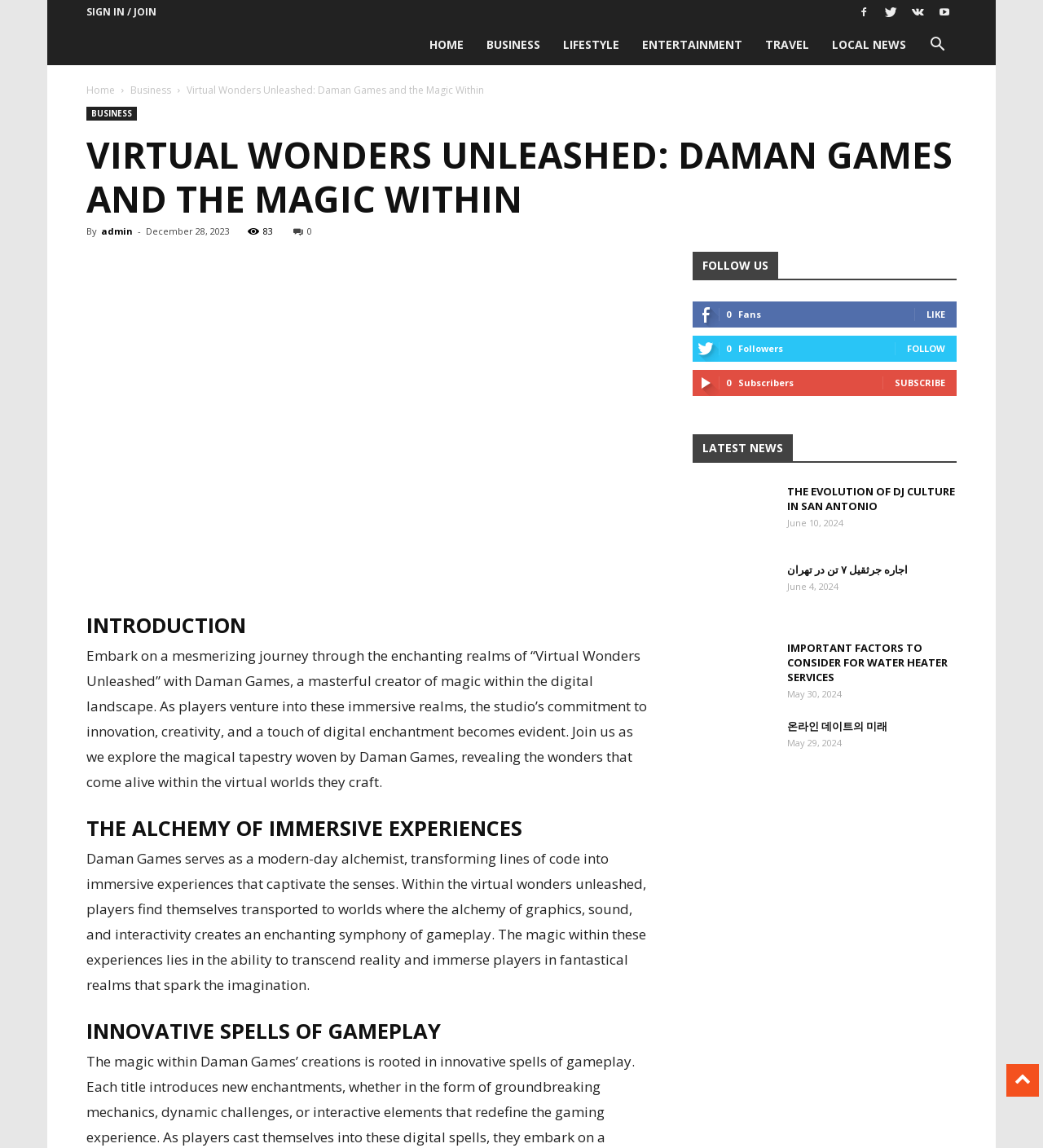Provide the bounding box coordinates of the area you need to click to execute the following instruction: "Click on the FOLLOW US heading".

[0.664, 0.219, 0.917, 0.244]